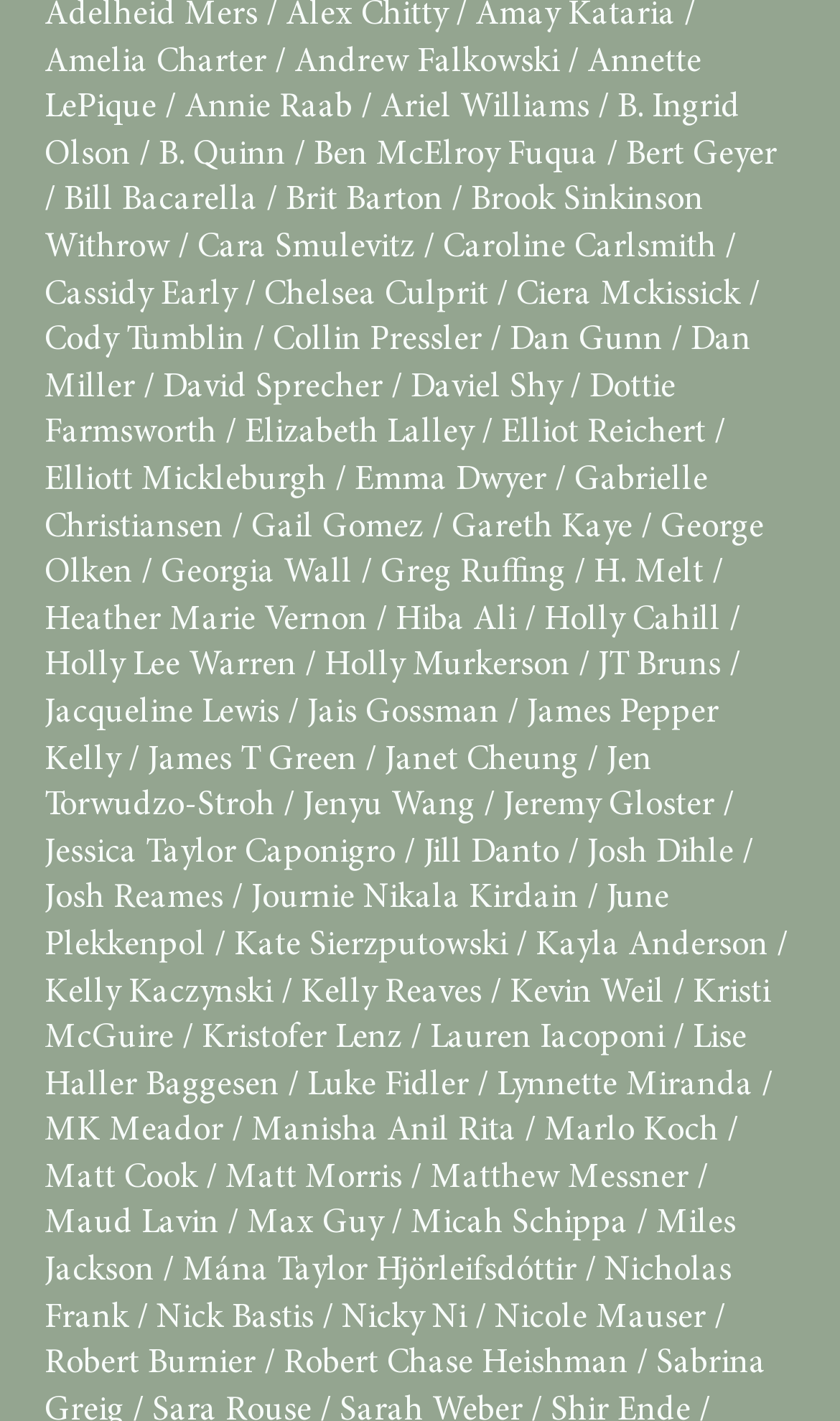Give the bounding box coordinates for the element described by: "Ben McElroy Fuqua".

[0.374, 0.097, 0.712, 0.121]